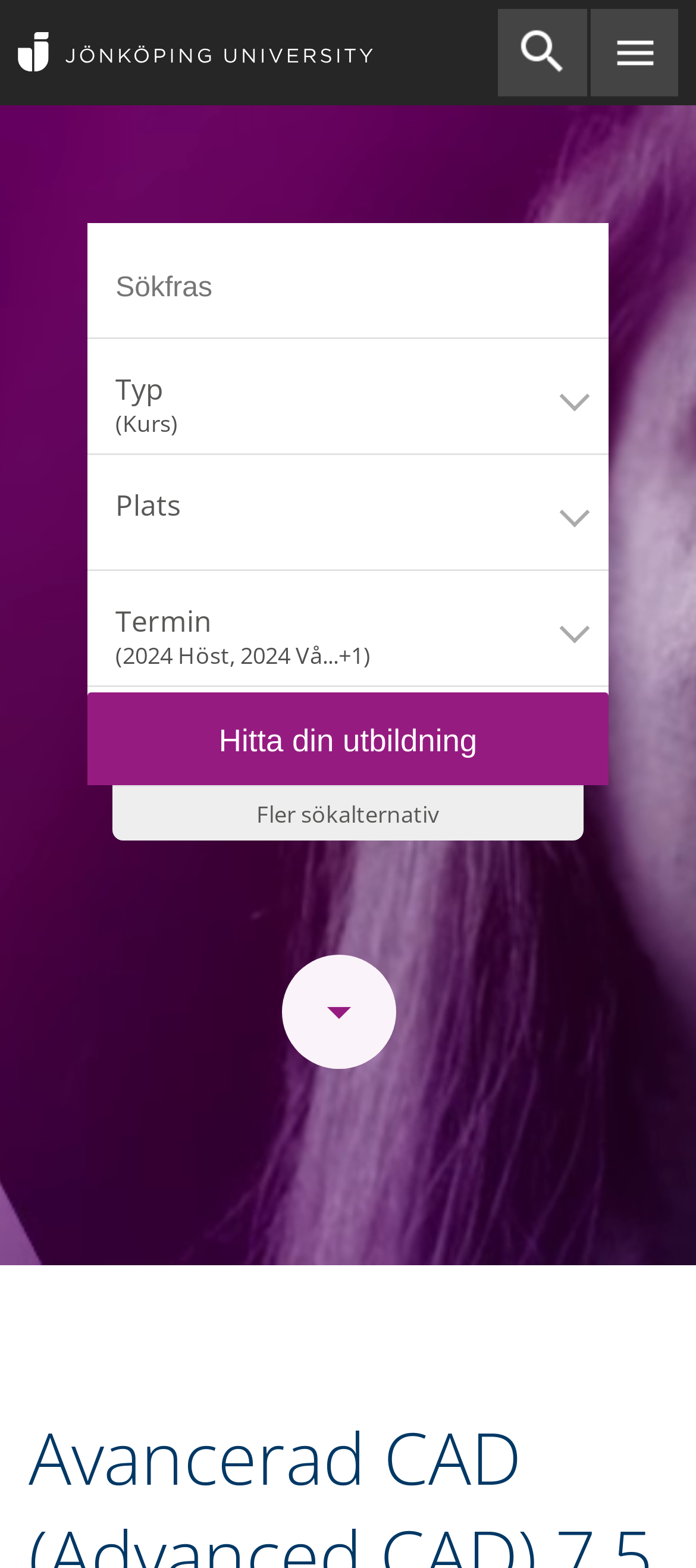Please analyze the image and give a detailed answer to the question:
What is the icon next to the 'Fler sökalternativ' text?

The 'Fler sökalternativ' text, which means 'More search options' in English, has an icon next to it which is an arrow drop down. This icon suggests that there are additional search options available that can be accessed by clicking on the arrow.